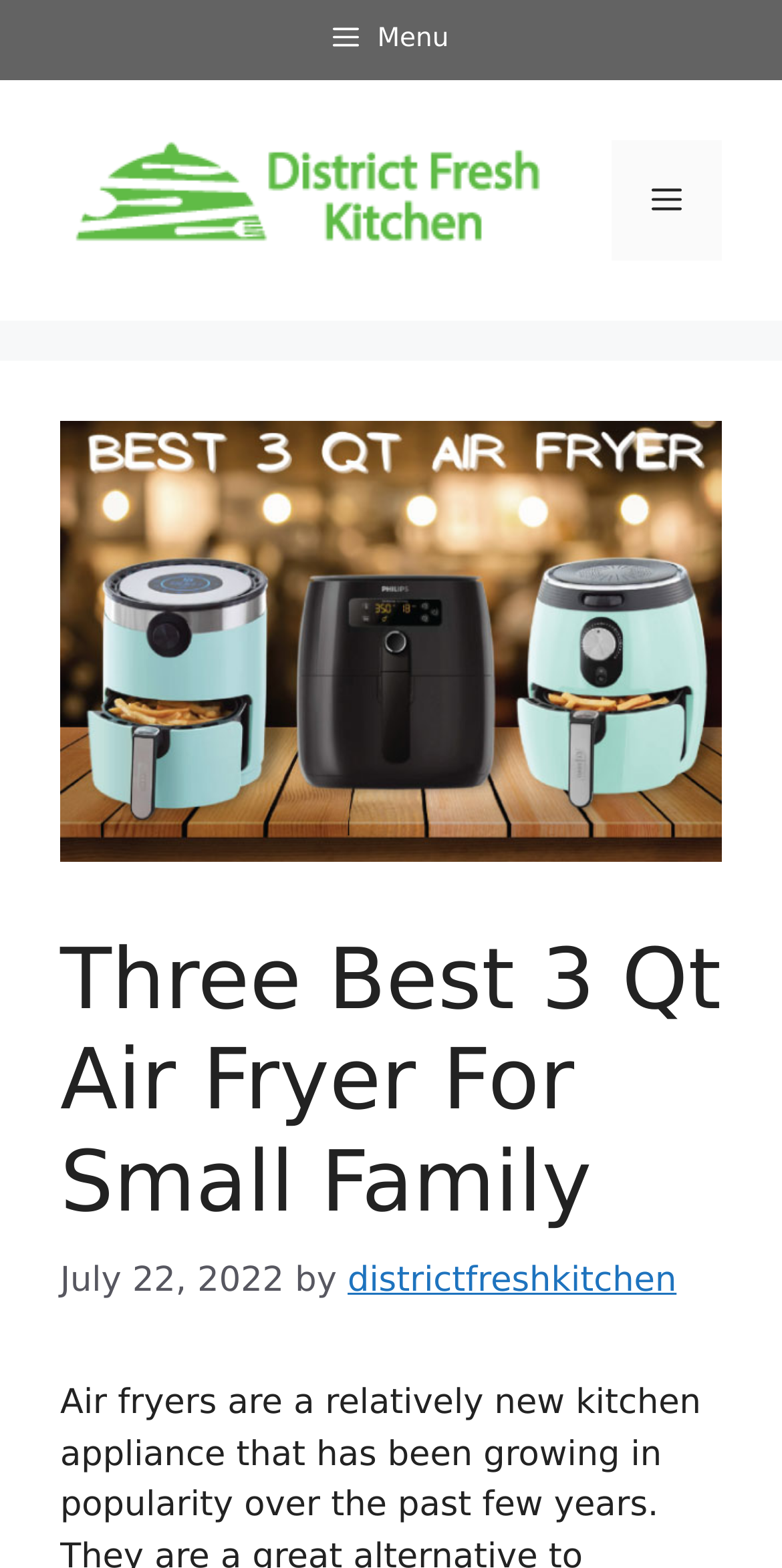Reply to the question with a single word or phrase:
Who is the author of the article?

districtfreshkitchen